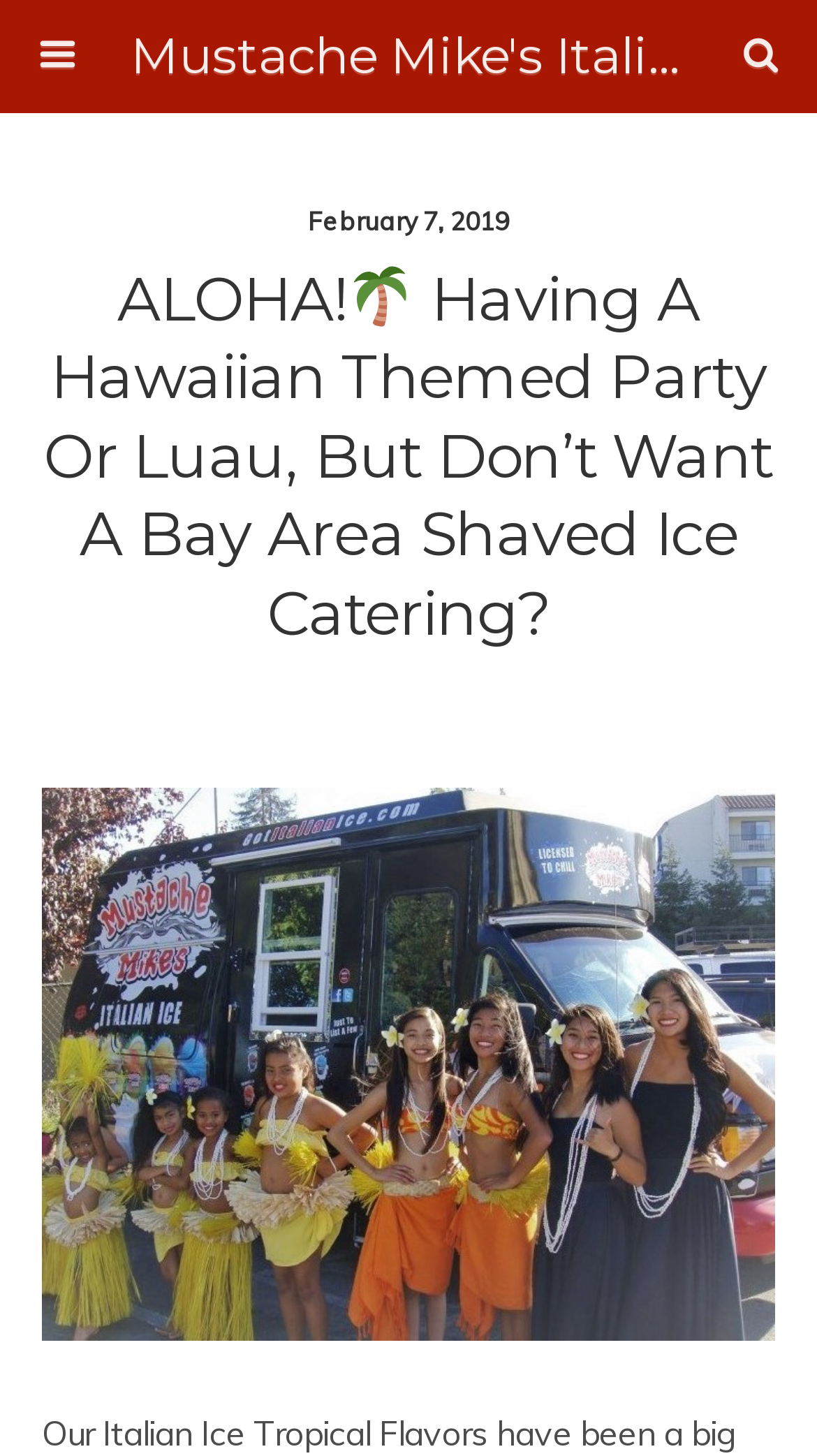What is the image above the heading on the webpage?
Using the image as a reference, give a one-word or short phrase answer.

Palm tree